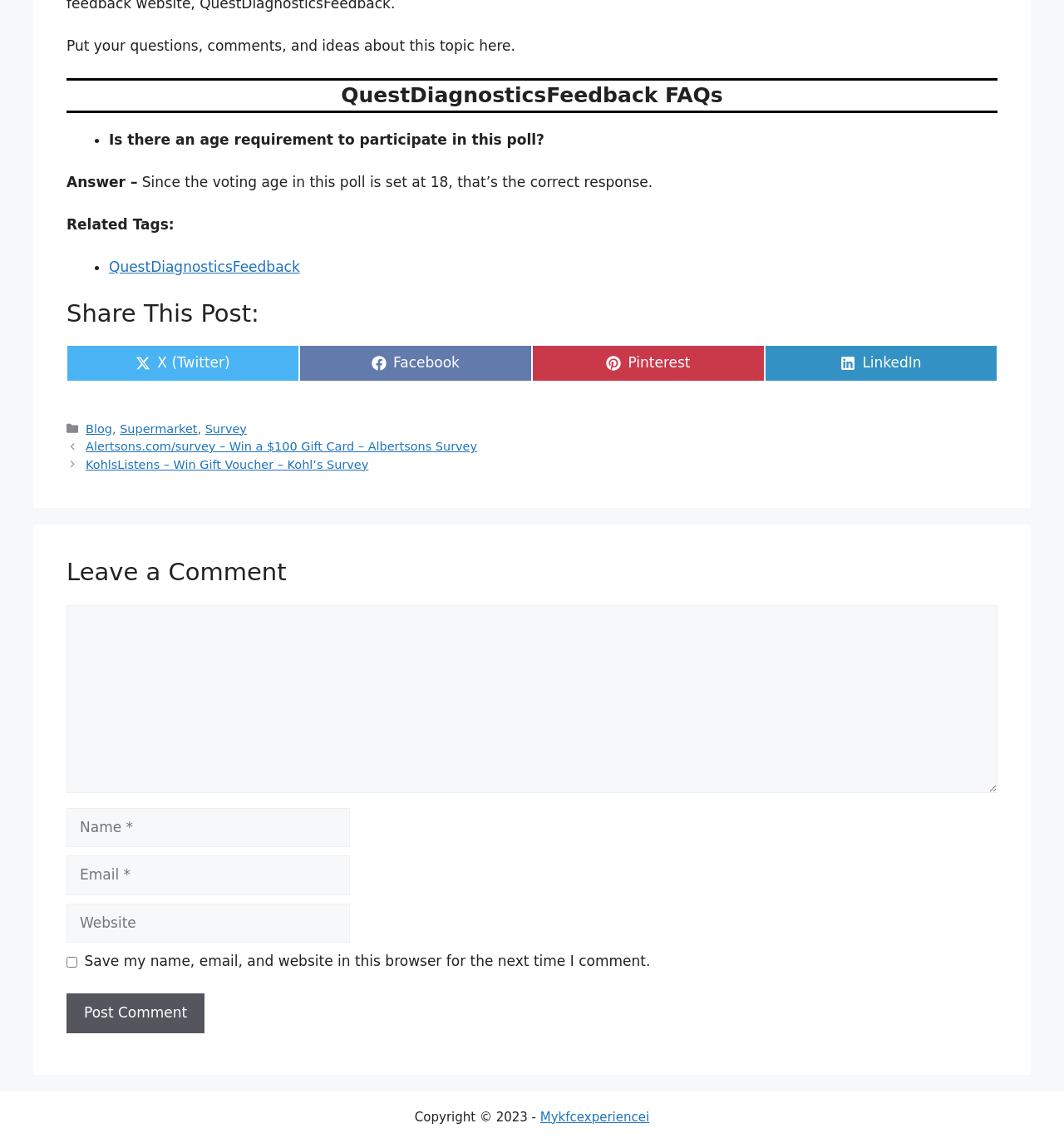Please provide a comprehensive answer to the question below using the information from the image: What is the purpose of the textbox at the bottom of the page?

The purpose of the textbox at the bottom of the page can be determined by looking at the heading 'Leave a Comment' and the label 'Comment' next to the textbox, indicating that users can enter their comments in the textbox.